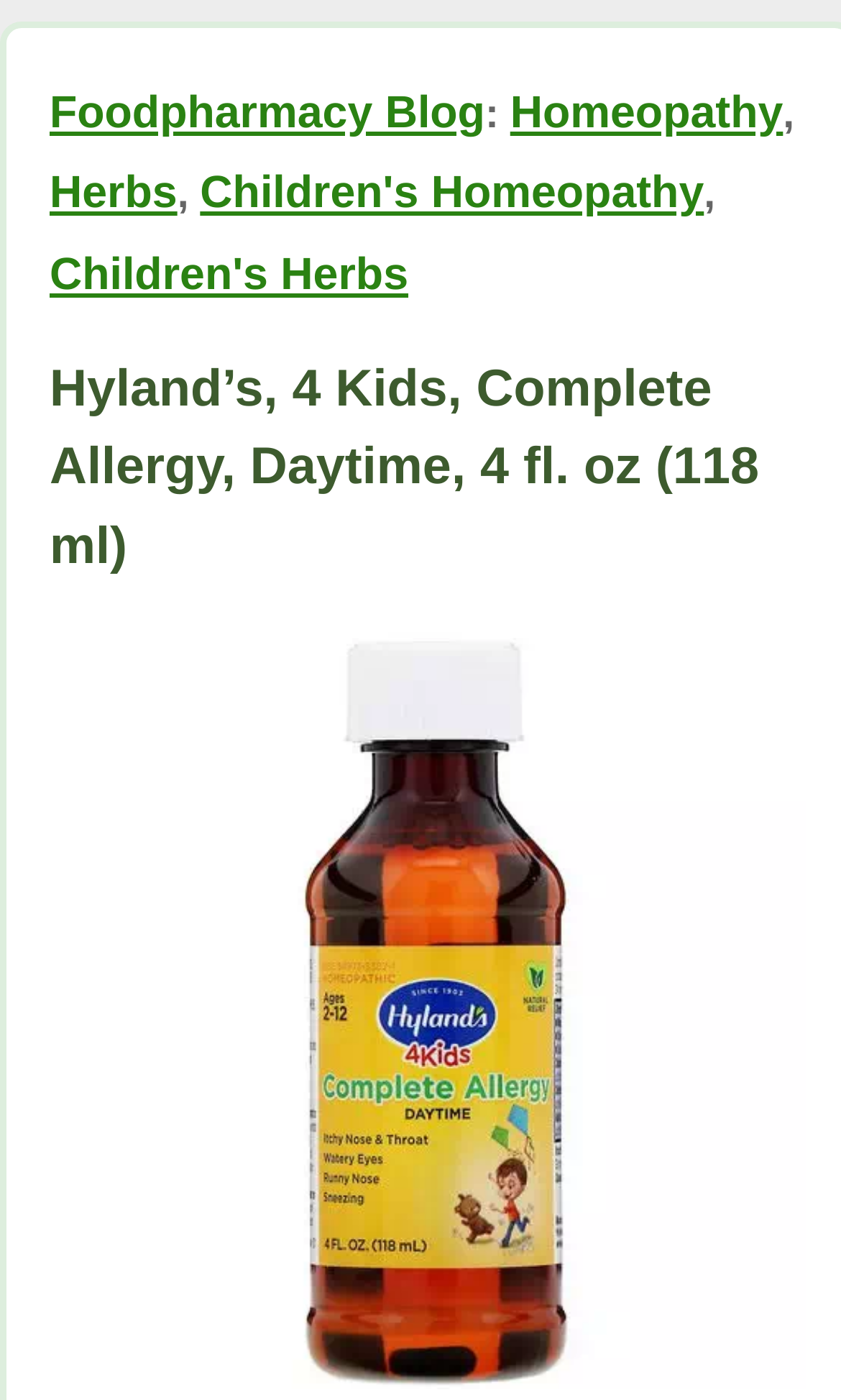What is the size of the product?
Please provide a comprehensive and detailed answer to the question.

I found the answer in the heading element with the text 'Hyland’s, 4 Kids, Complete Allergy, Daytime, 4 fl. oz (118 ml)' which includes the product size.